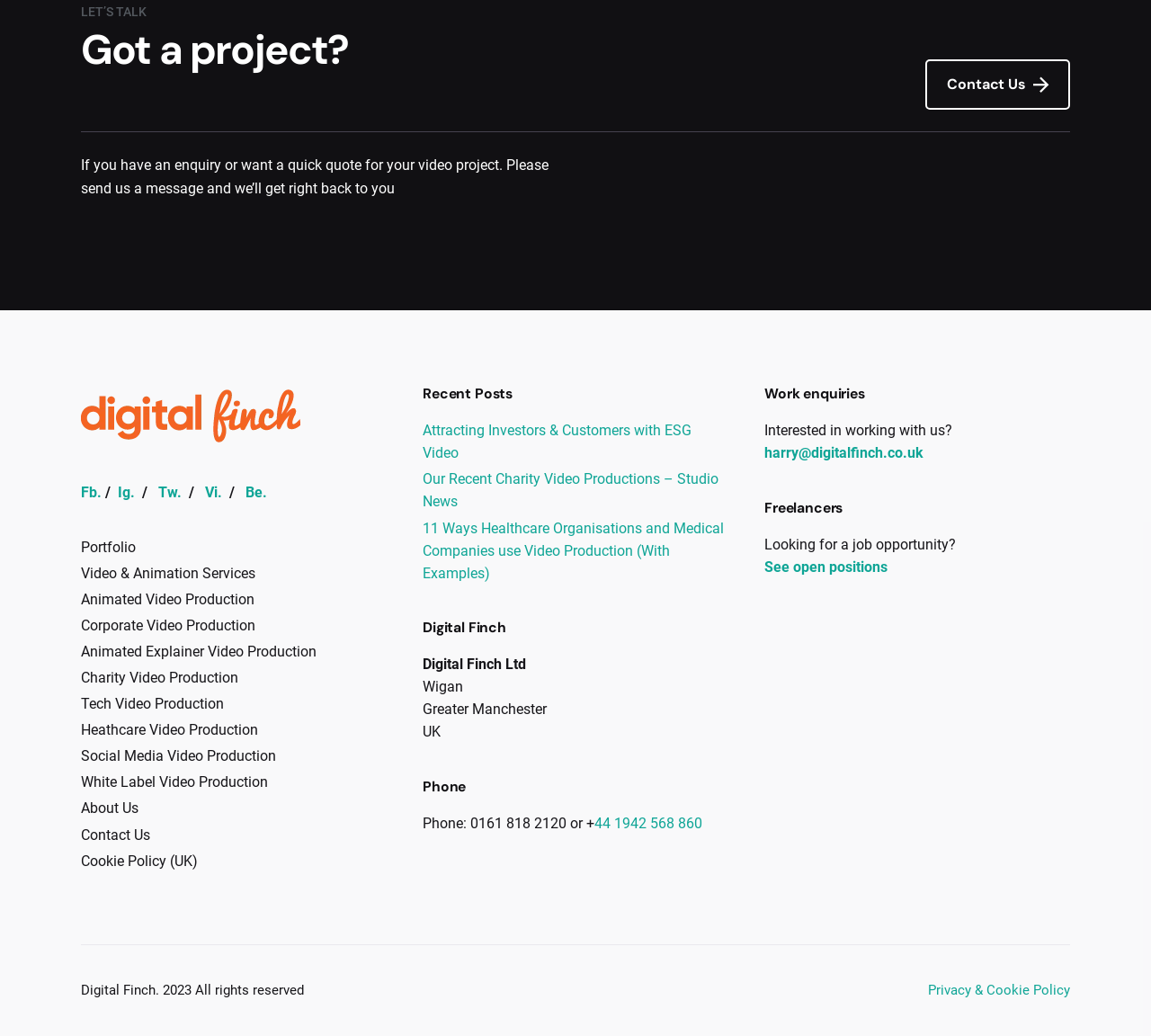Give a one-word or short phrase answer to this question: 
What is the company name?

Digital Finch